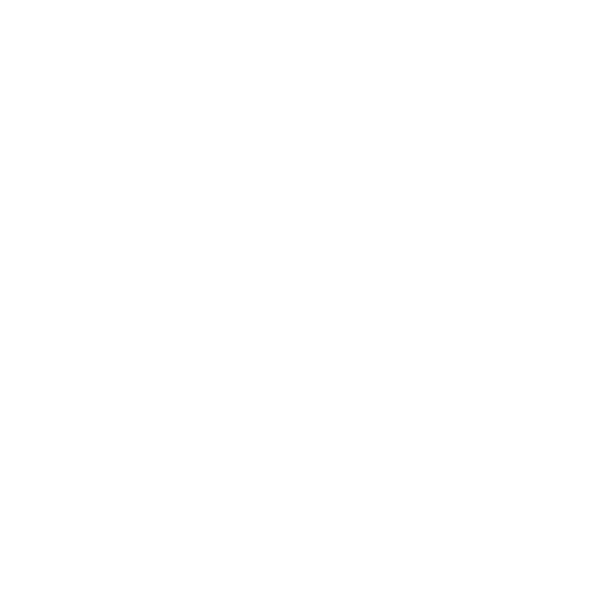Present a detailed portrayal of the image.

The image depicts a modern, sleek icon representing a luxury office chair from the Rexa Collection by Ninetwofive Interiors. Its elegant design showcases a contemporary square-backed silhouette, emphasizing both style and ergonomic comfort. This representation highlights the chair's suitability for various professional environments, reinforcing the brand's commitment to high-quality, aesthetic office solutions. The minimalist lines and sophisticated appearance make it a fitting centerpiece in any modern workspace.